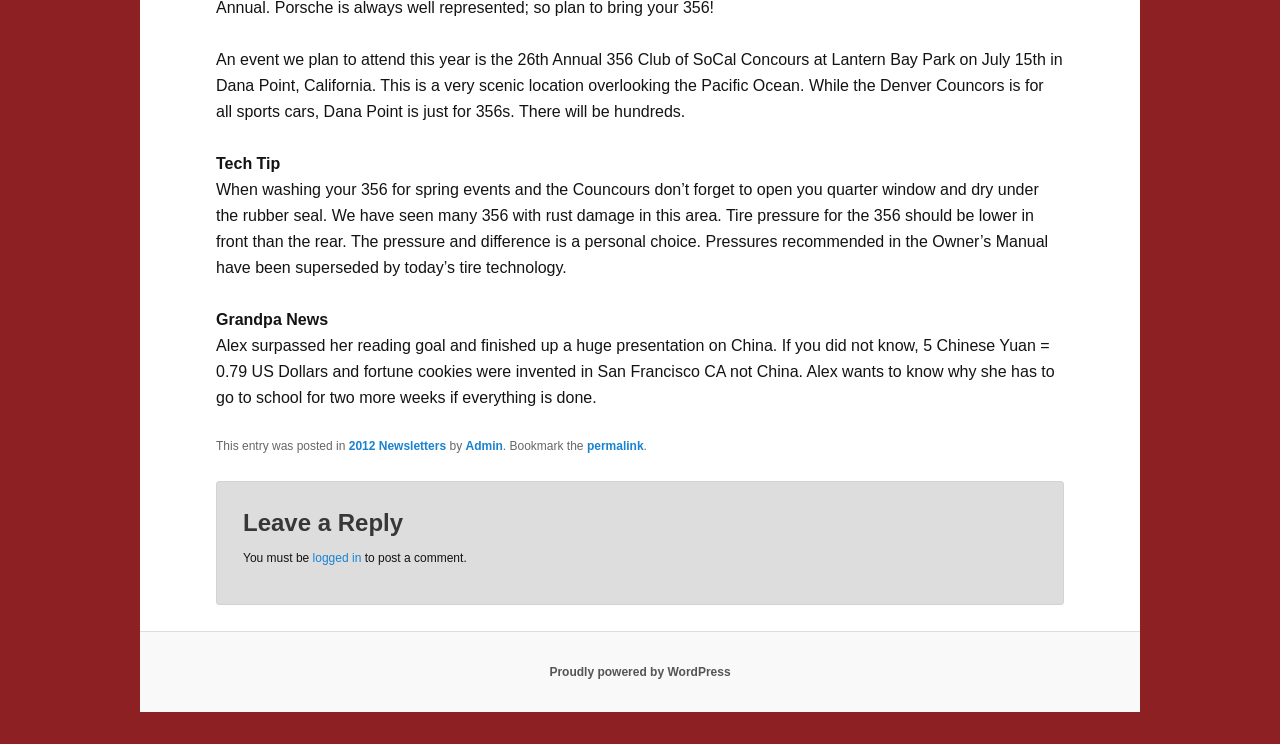What is the event mentioned in the webpage?
Look at the screenshot and give a one-word or phrase answer.

26th Annual 356 Club of SoCal Concours